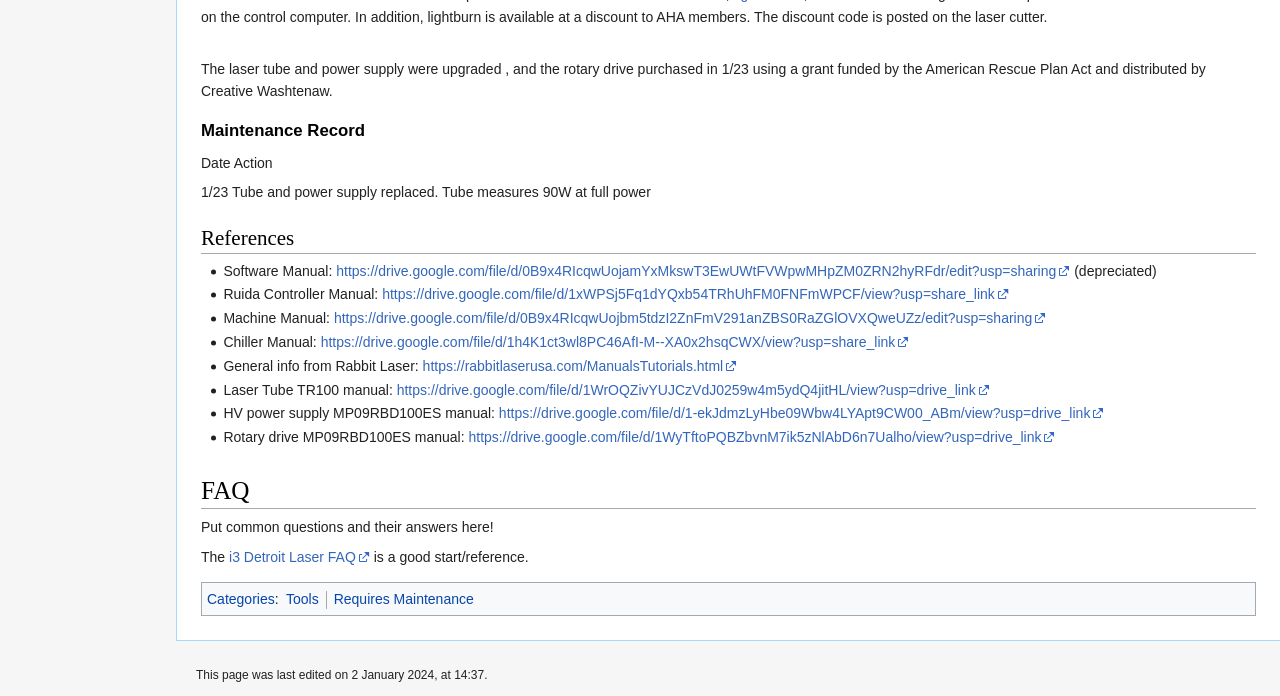Please identify the bounding box coordinates of the element's region that should be clicked to execute the following instruction: "Read laser tube TR100 manual". The bounding box coordinates must be four float numbers between 0 and 1, i.e., [left, top, right, bottom].

[0.31, 0.548, 0.773, 0.571]